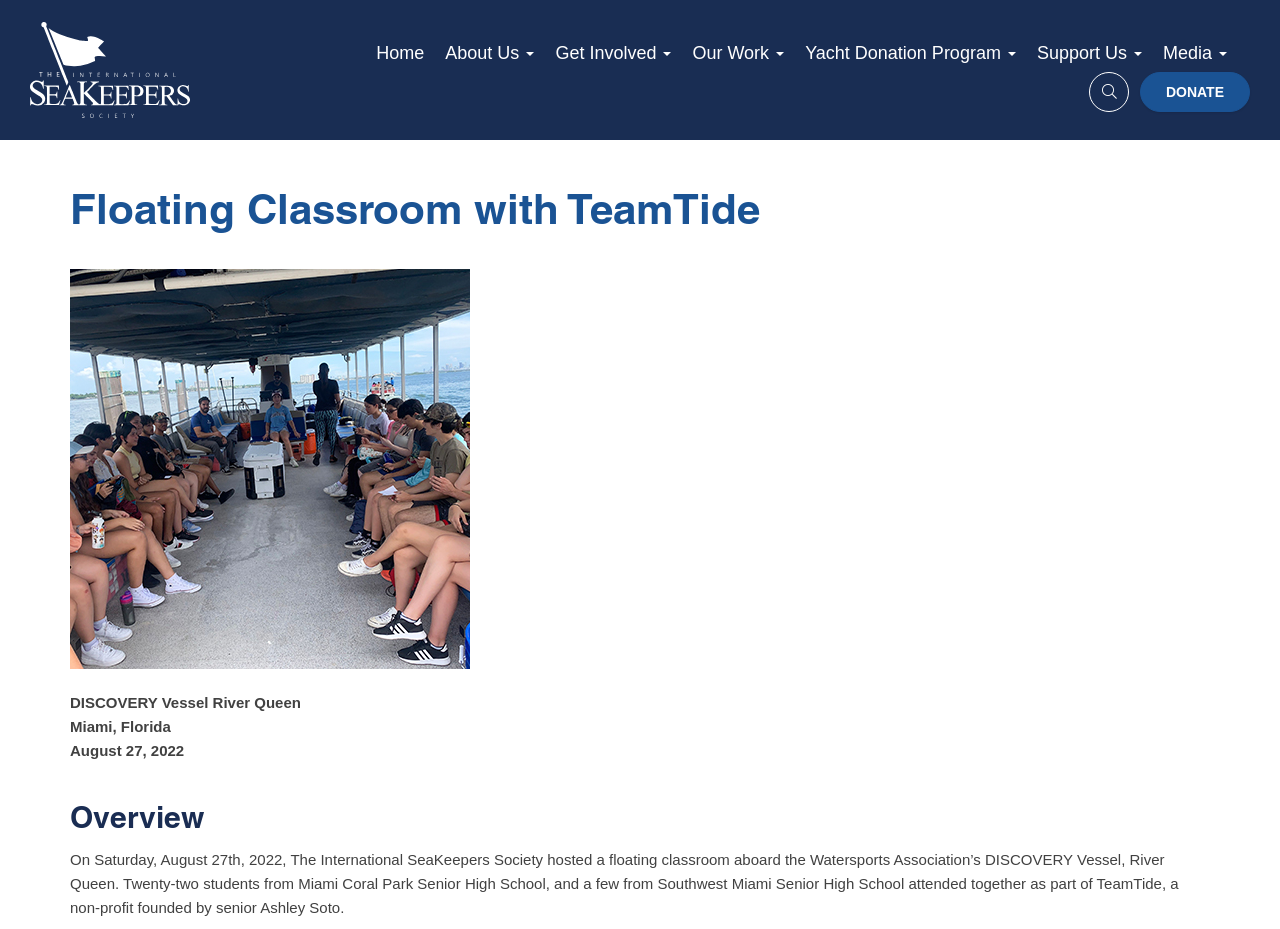Determine the bounding box coordinates of the clickable region to execute the instruction: "read about yacht donation program". The coordinates should be four float numbers between 0 and 1, denoted as [left, top, right, bottom].

[0.629, 0.046, 0.786, 0.067]